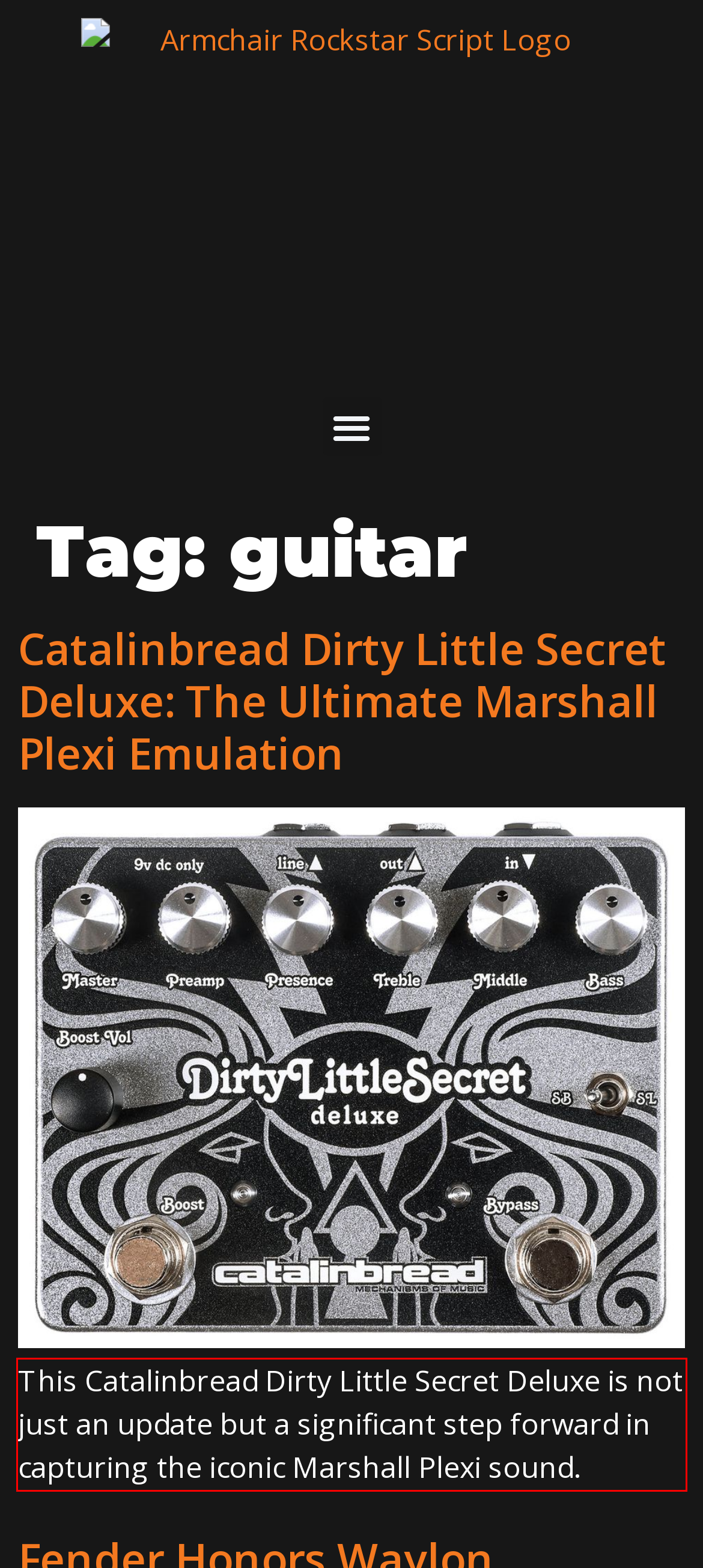You are given a screenshot showing a webpage with a red bounding box. Perform OCR to capture the text within the red bounding box.

This Catalinbread Dirty Little Secret Deluxe is not just an update but a significant step forward in capturing the iconic Marshall Plexi sound.